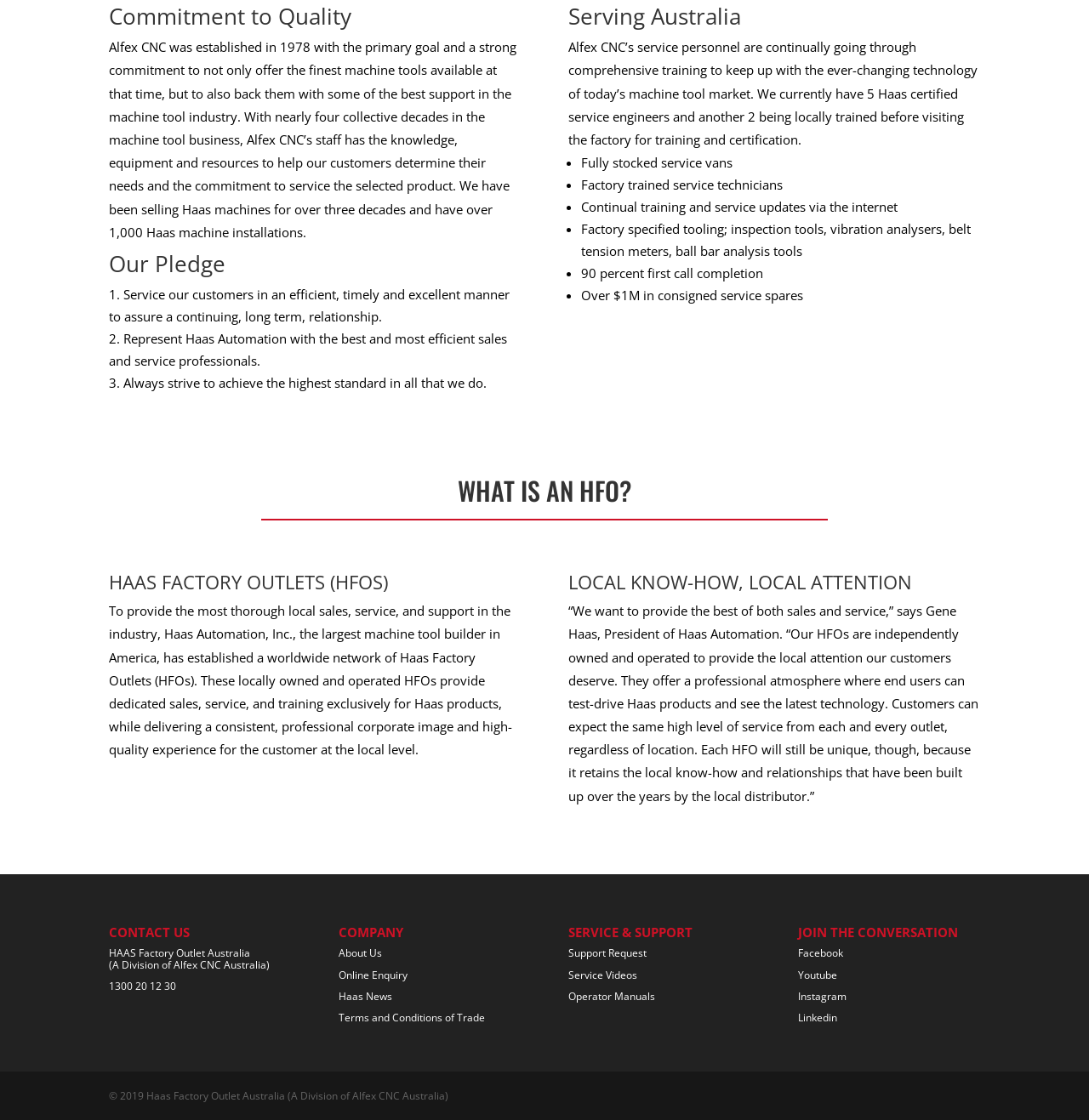Identify the bounding box coordinates for the UI element described as: "Youtube". The coordinates should be provided as four floats between 0 and 1: [left, top, right, bottom].

[0.733, 0.864, 0.769, 0.877]